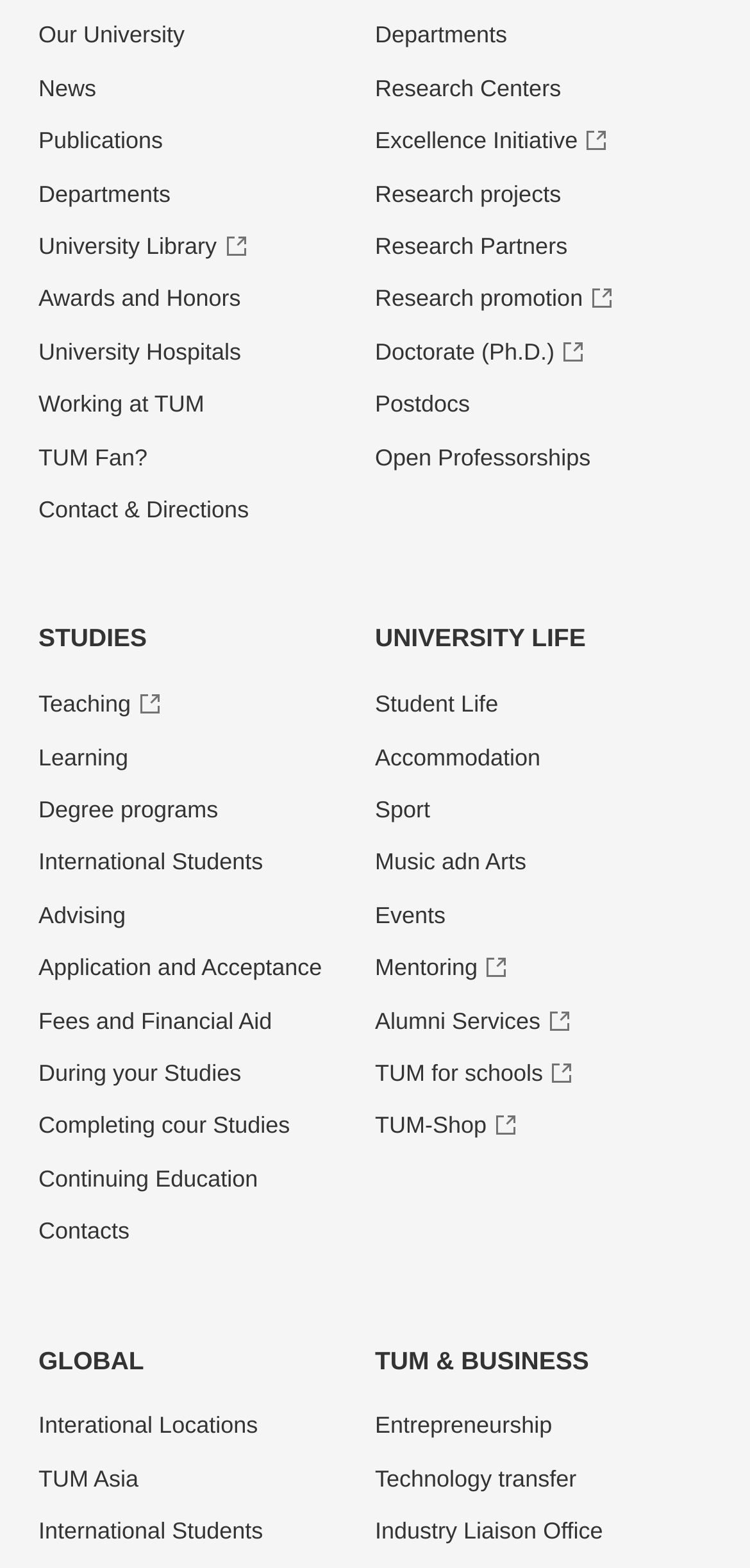Determine the bounding box coordinates for the region that must be clicked to execute the following instruction: "Learn about Research Centers".

[0.5, 0.048, 0.748, 0.067]